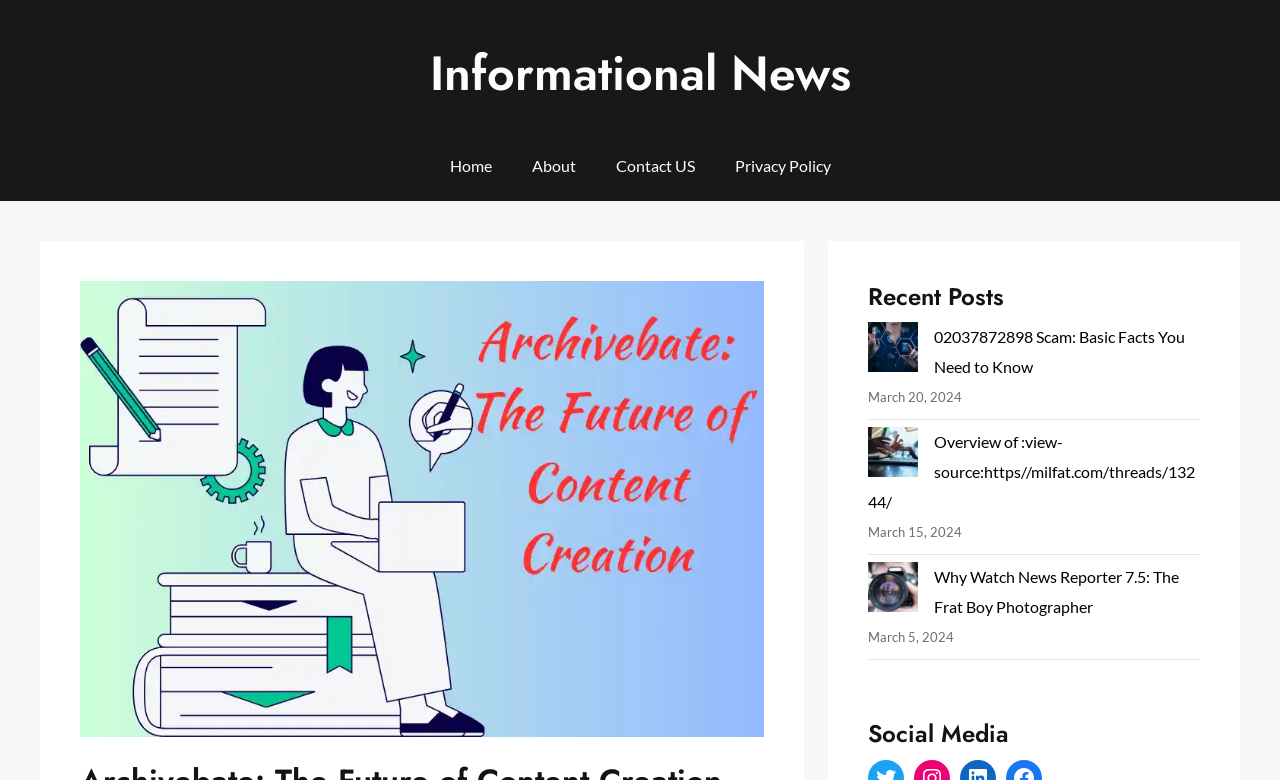For the following element description, predict the bounding box coordinates in the format (top-left x, top-left y, bottom-right x, bottom-right y). All values should be floating point numbers between 0 and 1. Description: Privacy Policy

[0.574, 0.194, 0.649, 0.232]